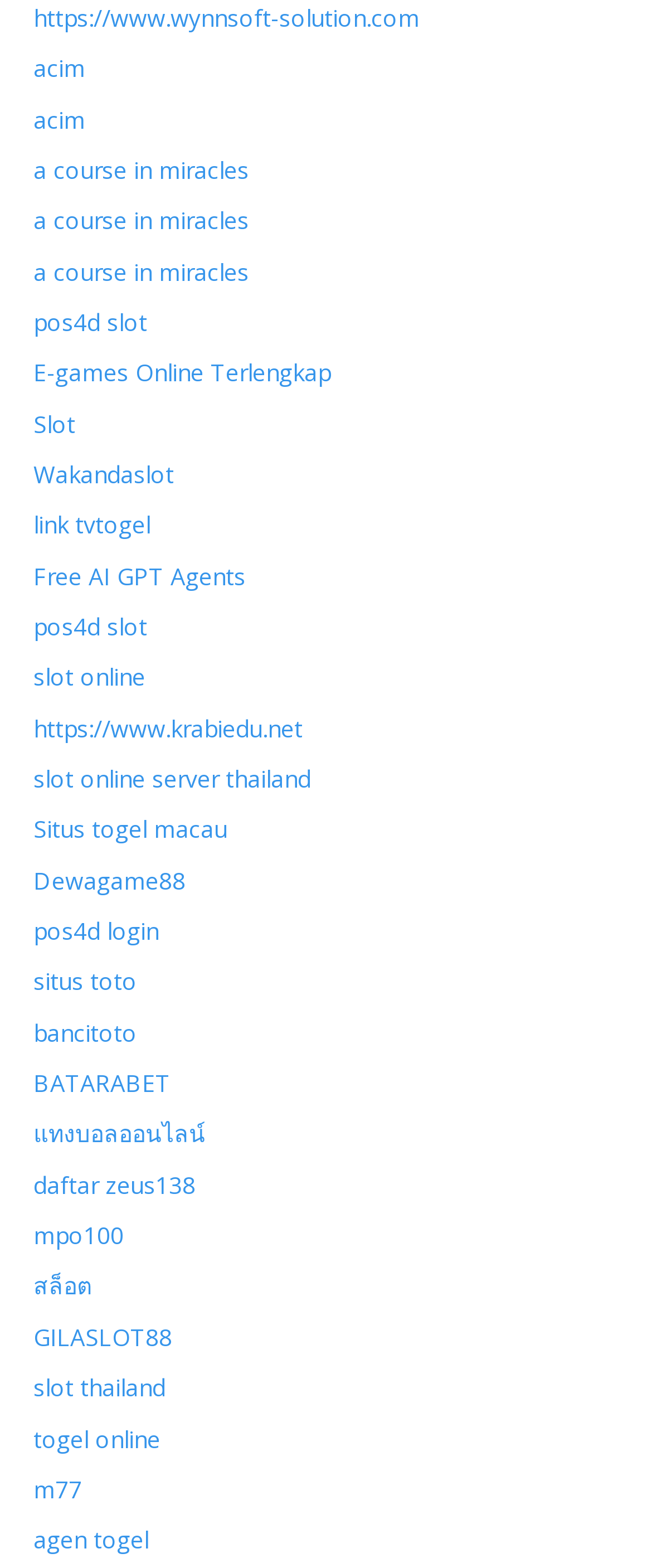Could you find the bounding box coordinates of the clickable area to complete this instruction: "login to pos4d slot"?

[0.051, 0.389, 0.226, 0.41]